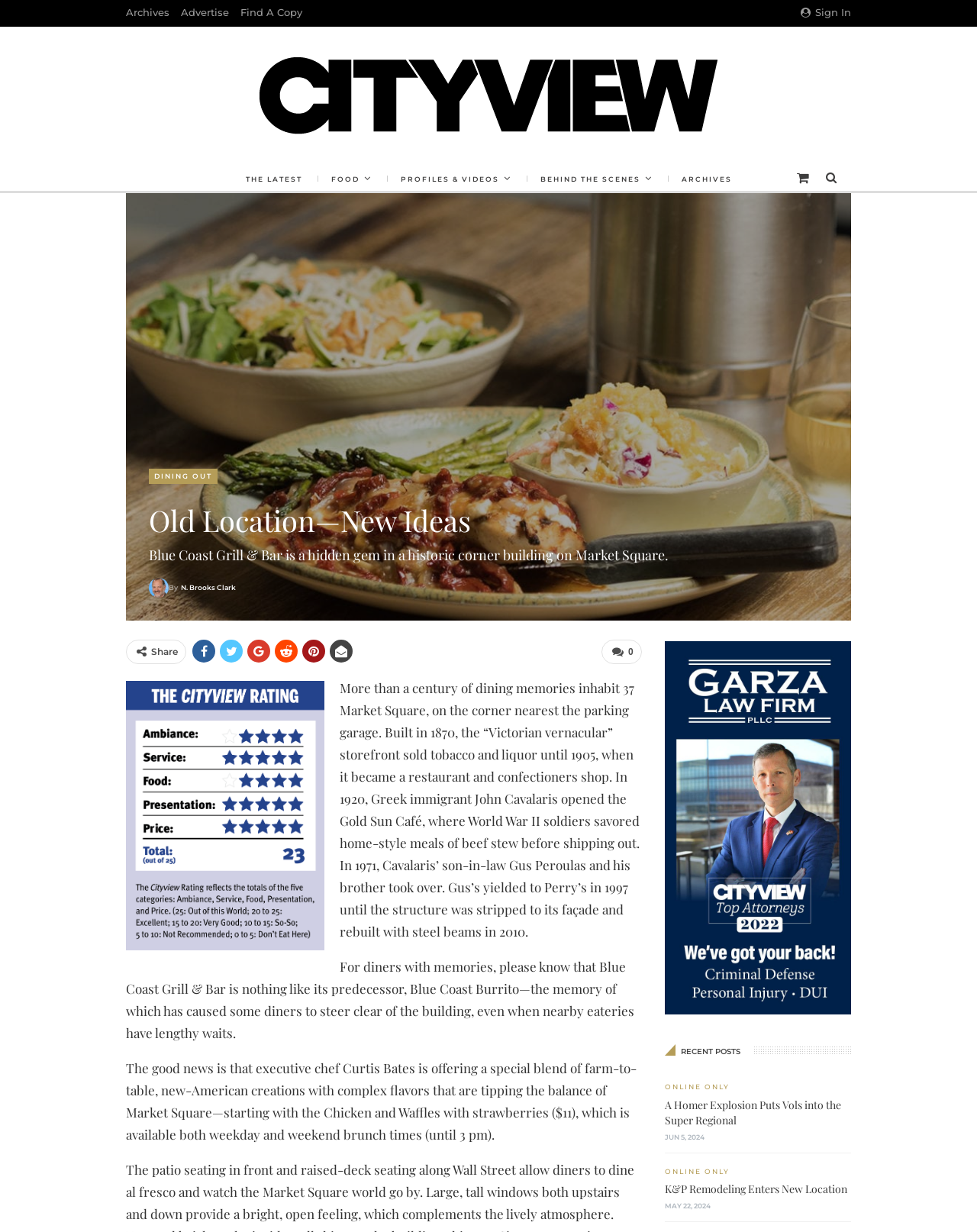Please find the bounding box coordinates of the clickable region needed to complete the following instruction: "Share the article". The bounding box coordinates must consist of four float numbers between 0 and 1, i.e., [left, top, right, bottom].

[0.155, 0.524, 0.182, 0.533]